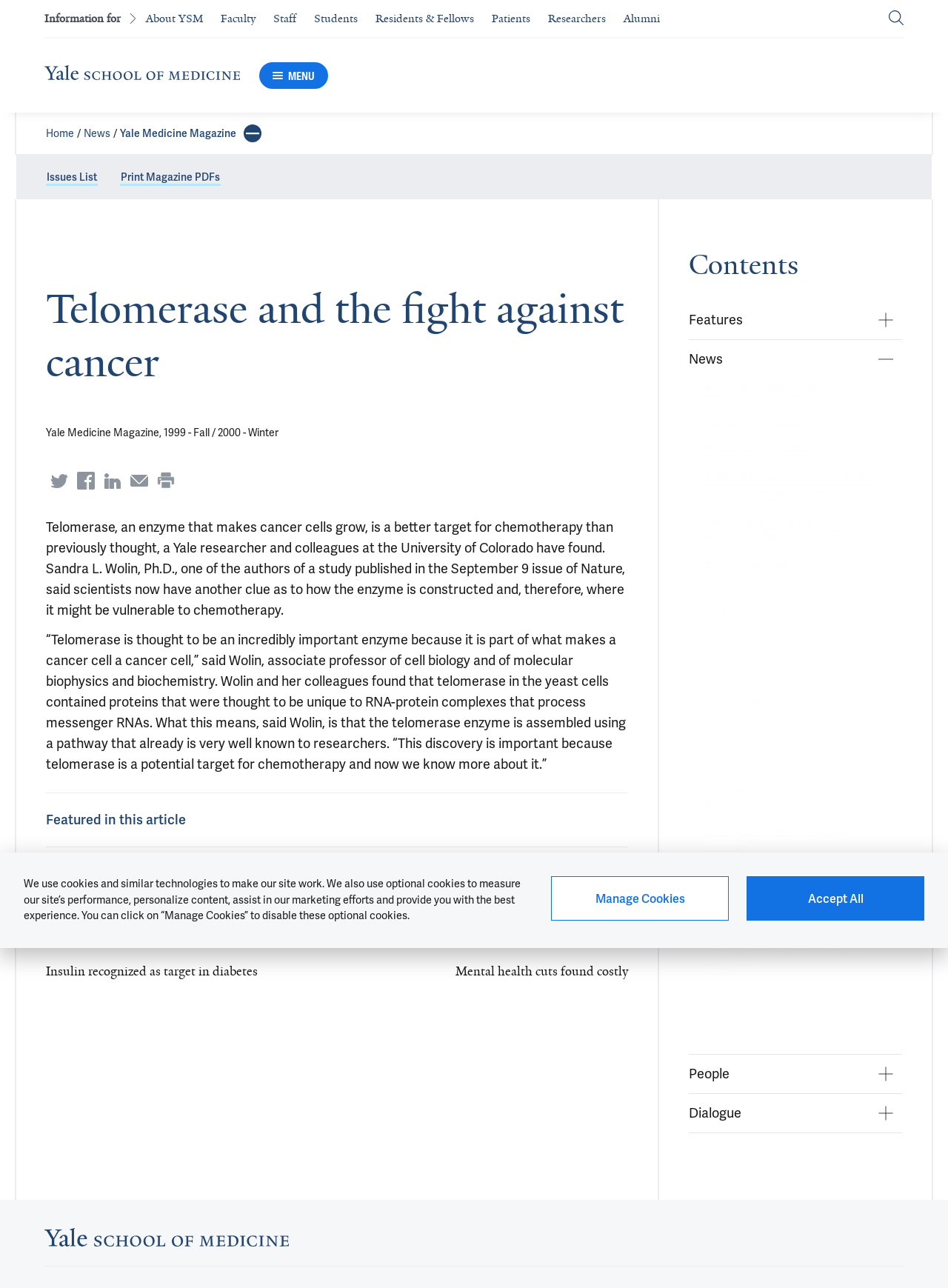Please provide a brief answer to the question using only one word or phrase: 
How many social media sharing buttons are there?

4